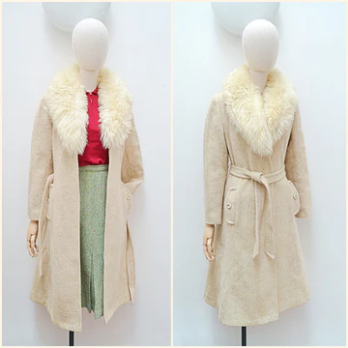Provide a brief response using a word or short phrase to this question:
What is the material of the coat's collar?

faux sheepskin